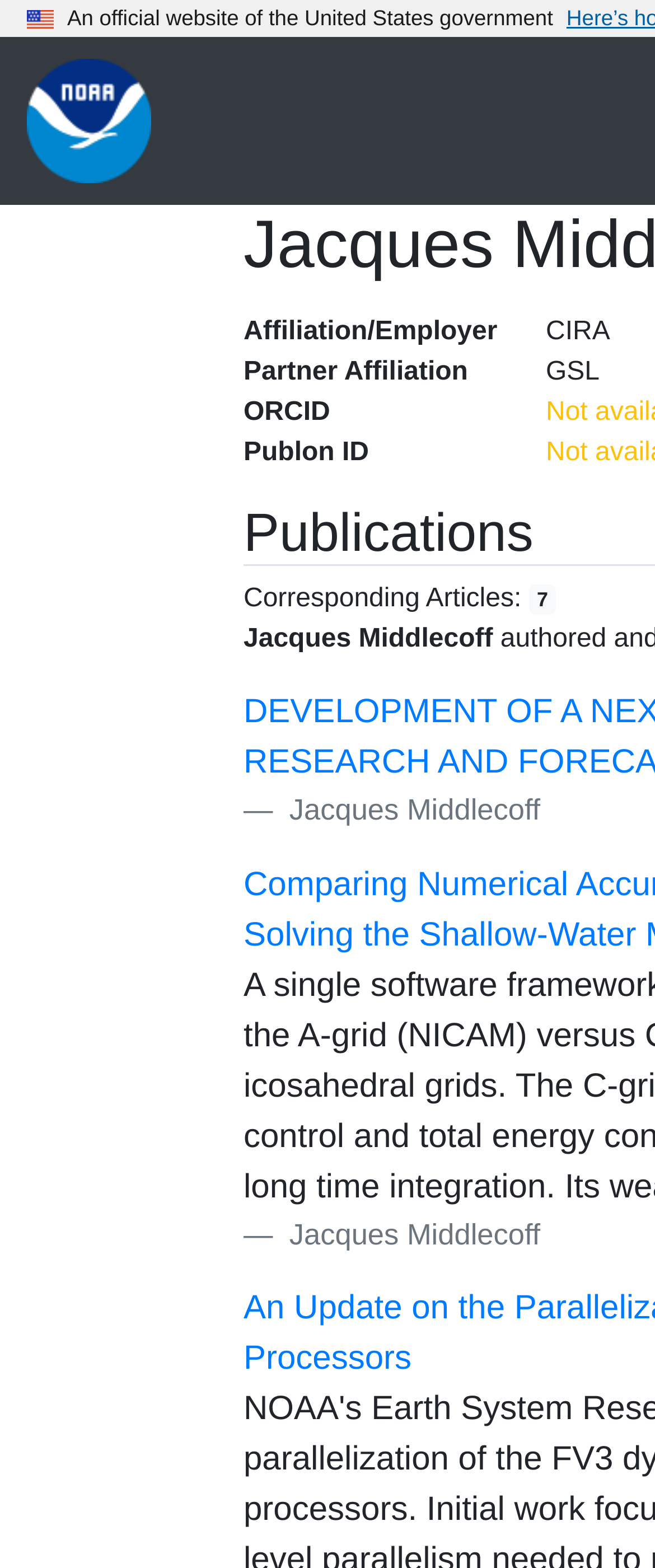Using the information shown in the image, answer the question with as much detail as possible: What is the name of the author?

I found the name of the author by looking at the text 'Jacques Middlecoff' which is located multiple times on the page, indicating that it is the author's name.